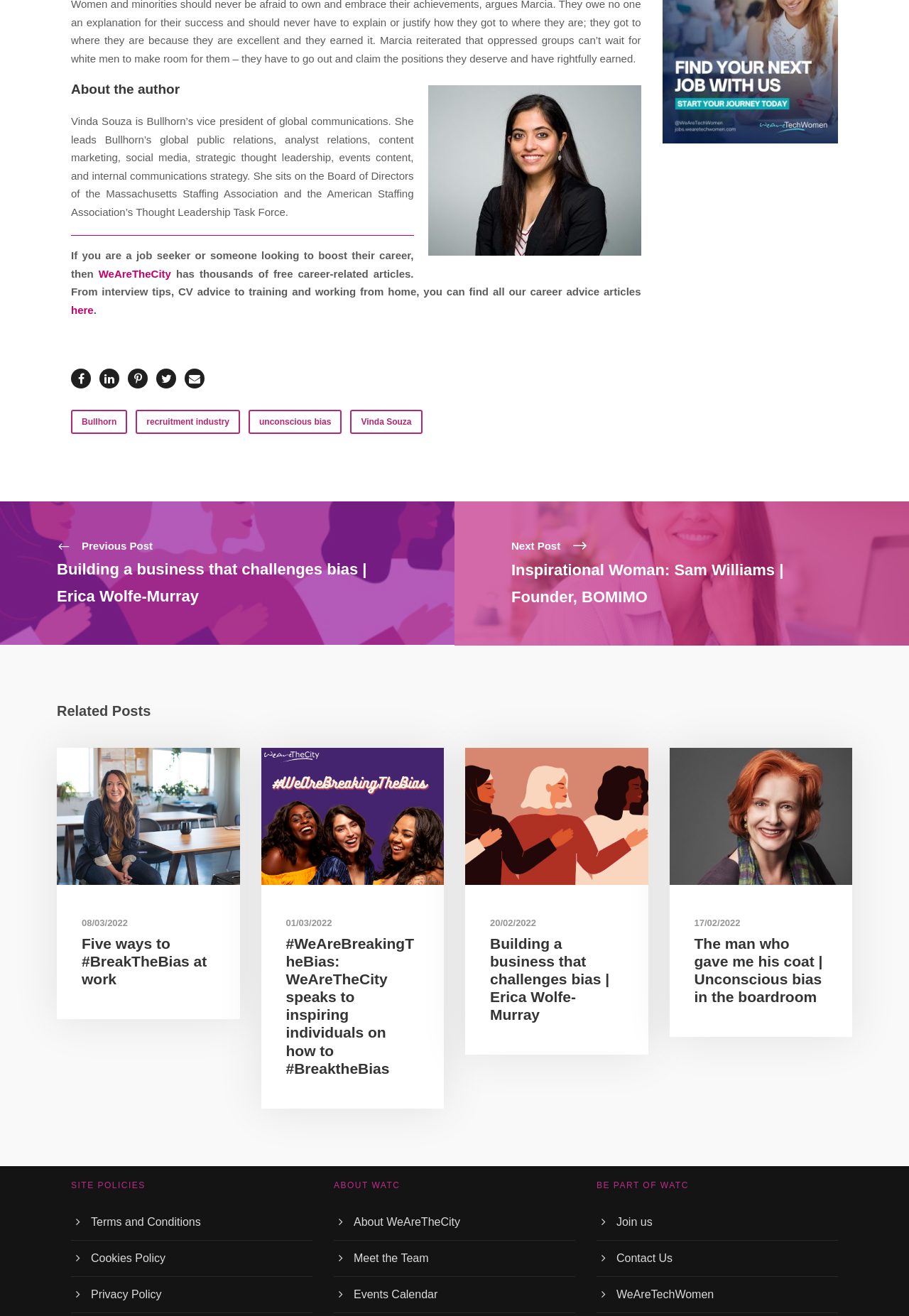Extract the bounding box coordinates for the HTML element that matches this description: "alt="Job Board Banner"". The coordinates should be four float numbers between 0 and 1, i.e., [left, top, right, bottom].

[0.729, 0.029, 0.922, 0.038]